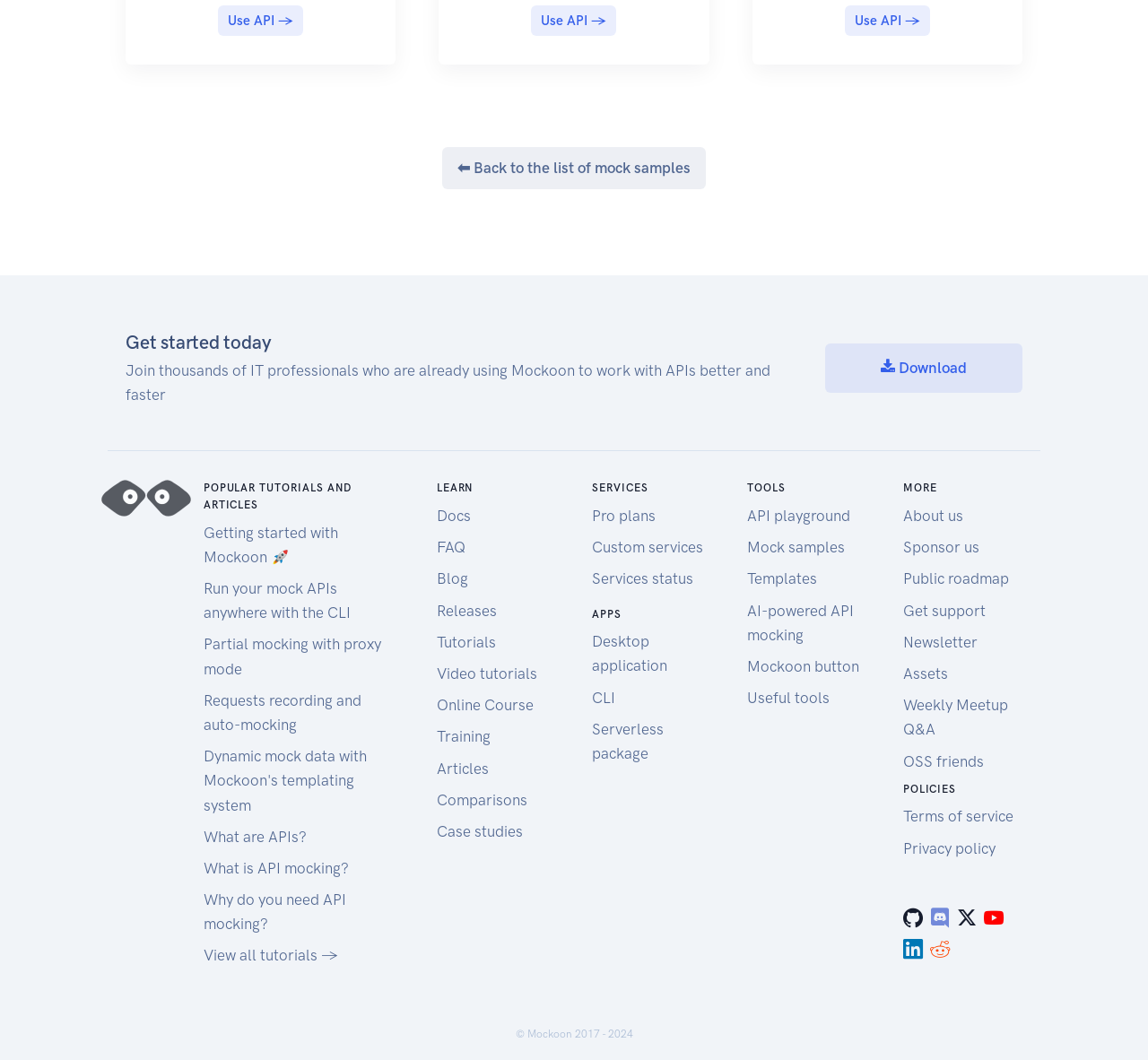Determine the bounding box for the UI element that matches this description: "Use API →".

[0.463, 0.005, 0.537, 0.033]